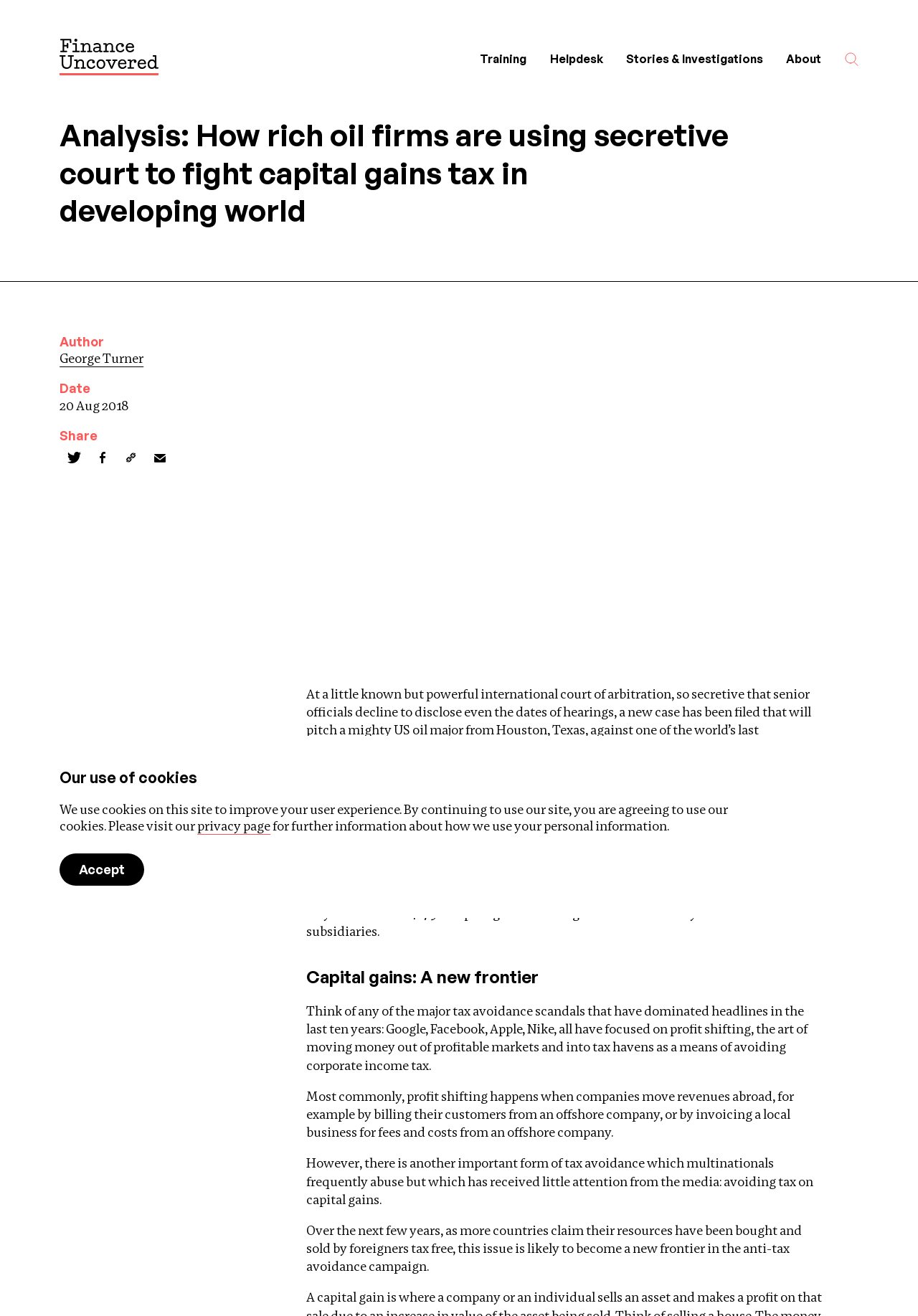Bounding box coordinates must be specified in the format (top-left x, top-left y, bottom-right x, bottom-right y). All values should be floating point numbers between 0 and 1. What are the bounding box coordinates of the UI element described as: Email

[0.159, 0.337, 0.19, 0.359]